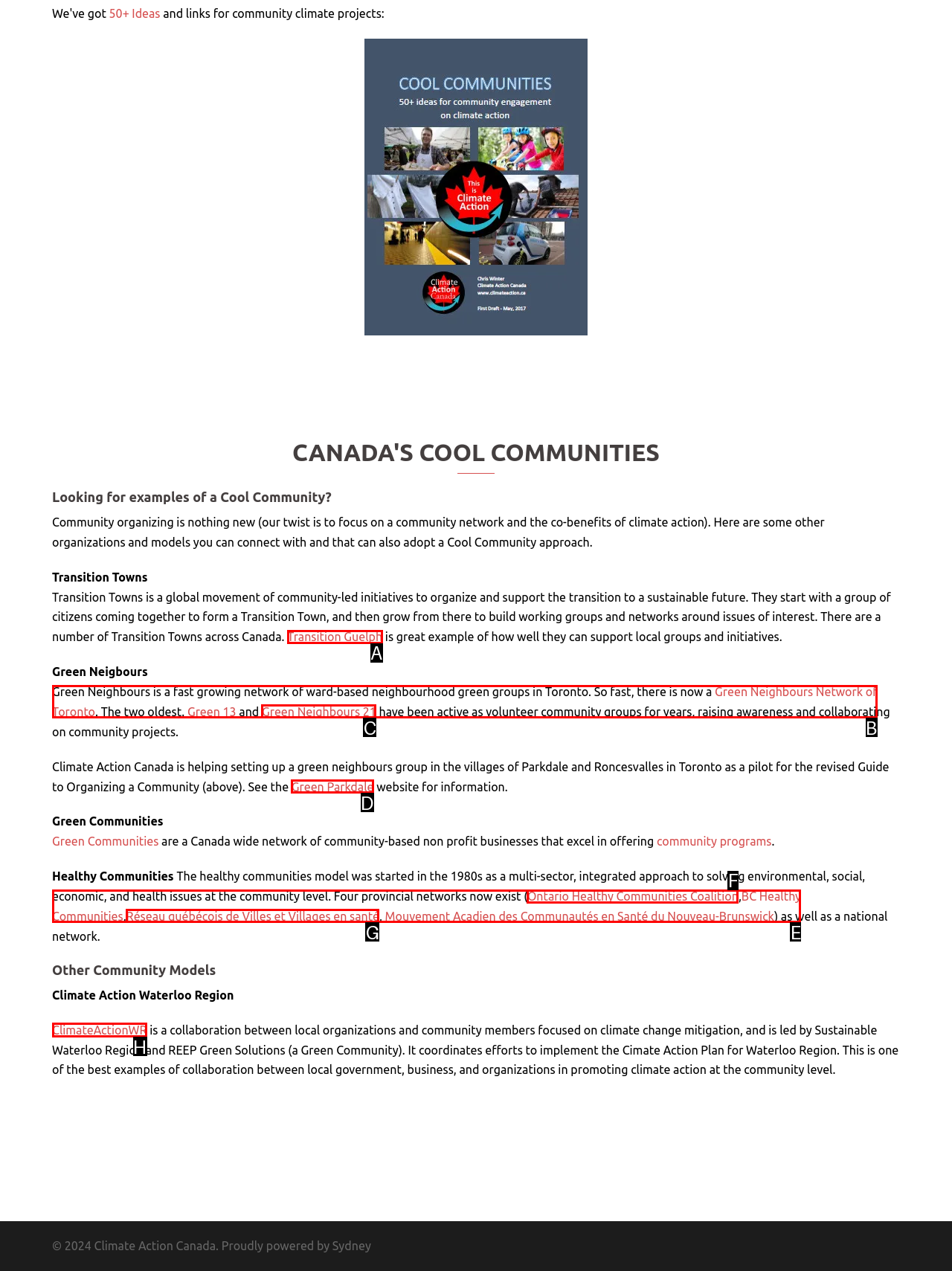Specify the letter of the UI element that should be clicked to achieve the following: Learn about Climate Action Waterloo Region
Provide the corresponding letter from the choices given.

H